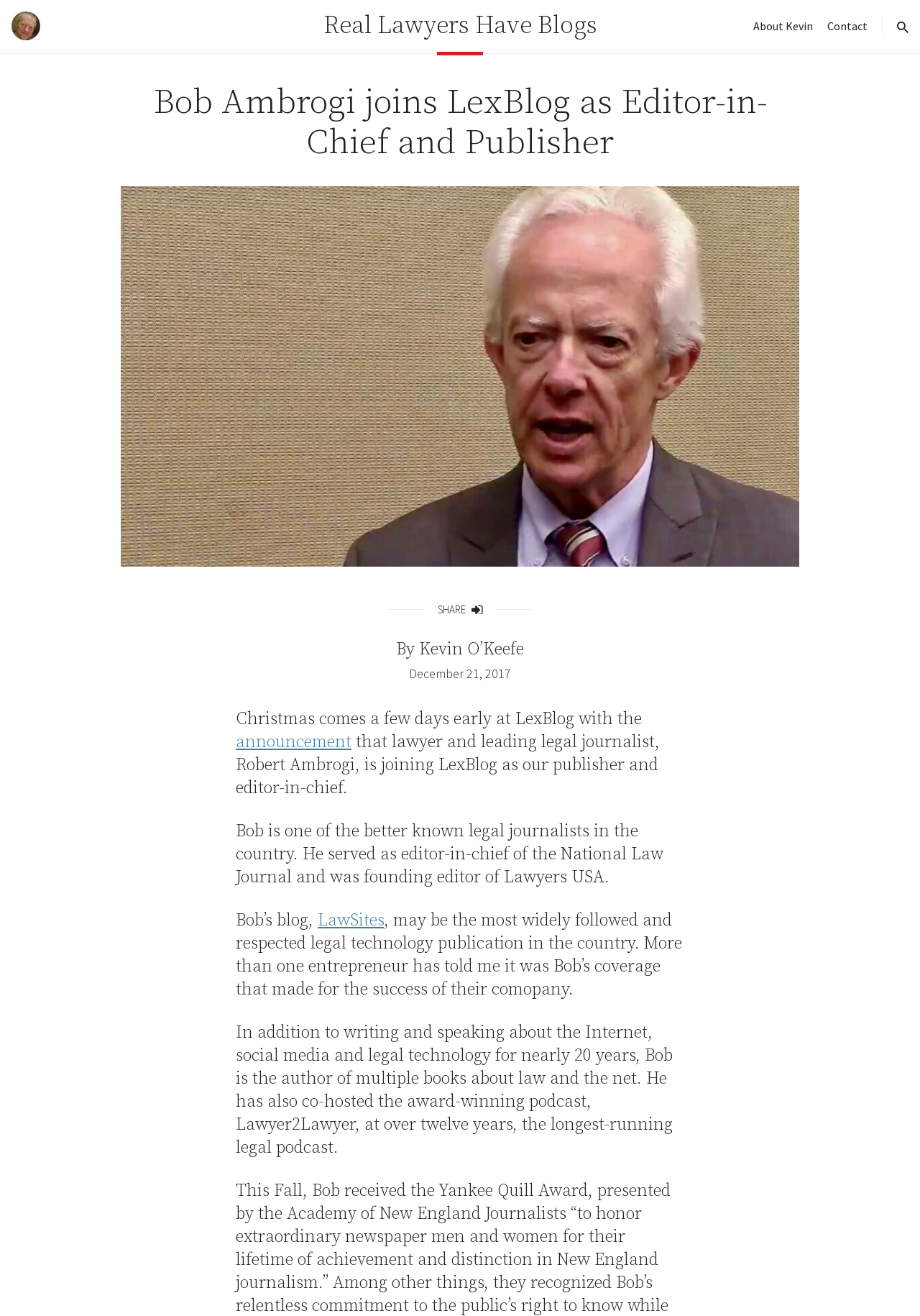Analyze the image and answer the question with as much detail as possible: 
What is the date of the post?

I found this answer by looking at the date mentioned in the post, where it says 'December 21, 2017'.